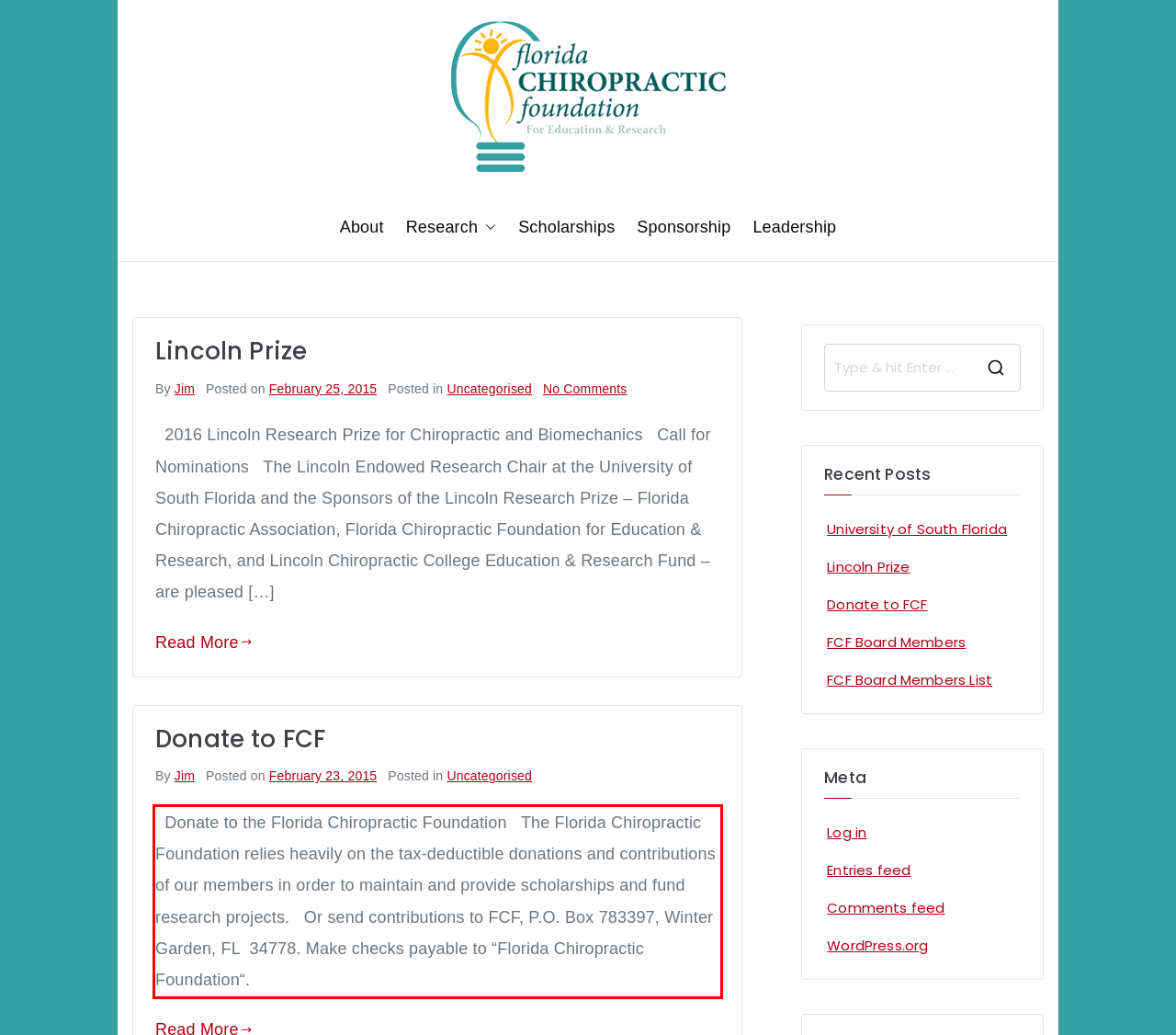Given a screenshot of a webpage, locate the red bounding box and extract the text it encloses.

Donate to the Florida Chiropractic Foundation The Florida Chiropractic Foundation relies heavily on the tax-deductible donations and contributions of our members in order to maintain and provide scholarships and fund research projects. Or send contributions to FCF, P.O. Box 783397, Winter Garden, FL 34778. Make checks payable to “Florida Chiropractic Foundation“.